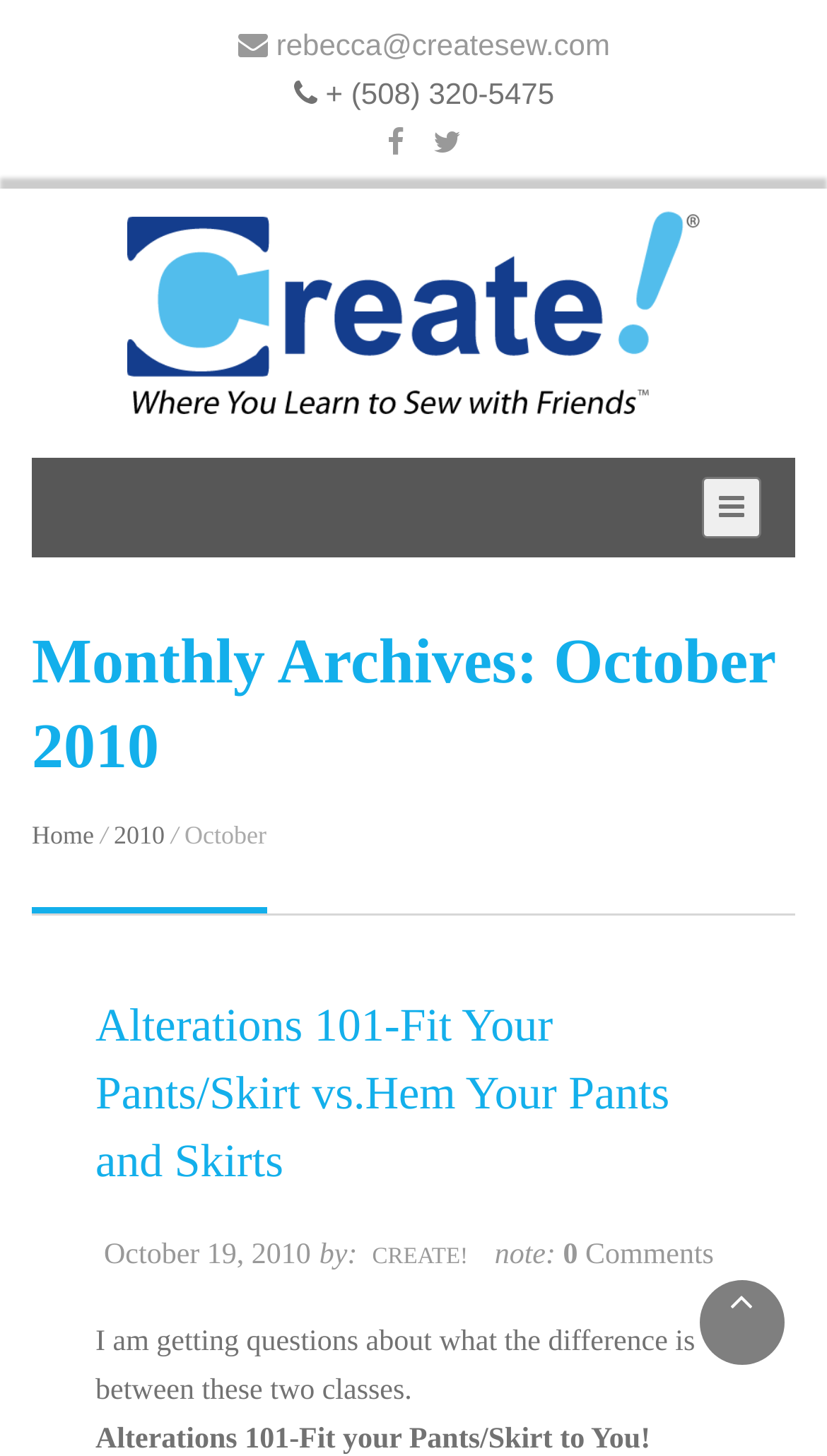Please give a succinct answer using a single word or phrase:
How many links are there in the top navigation bar?

4